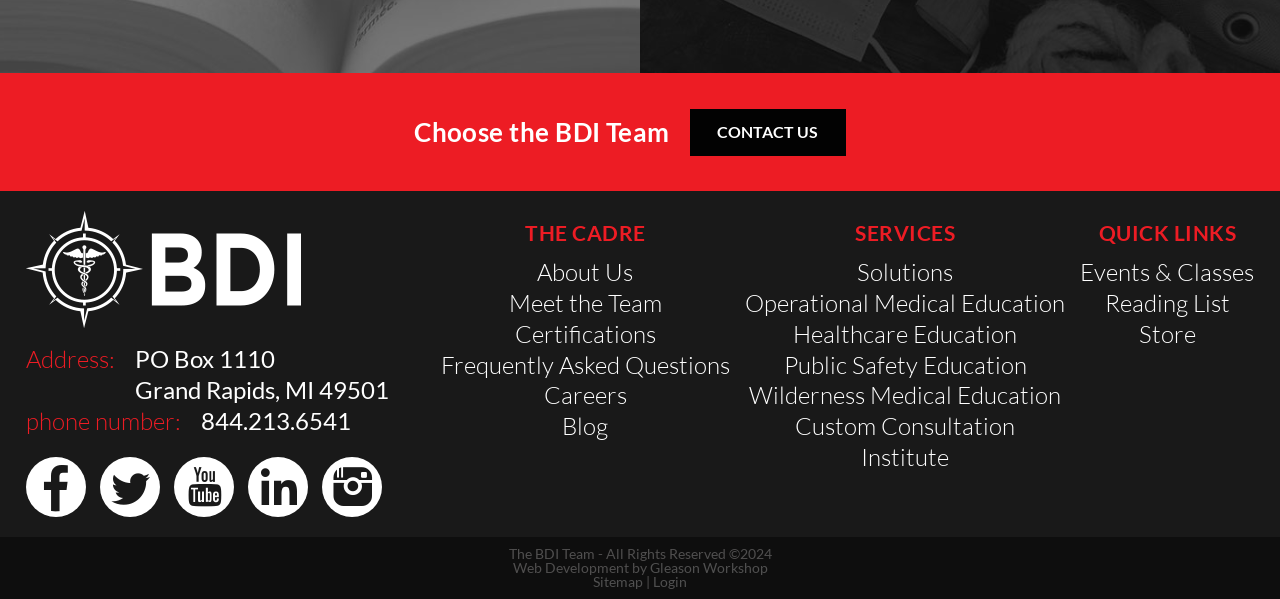Respond to the following question with a brief word or phrase:
How many social media links are there?

5